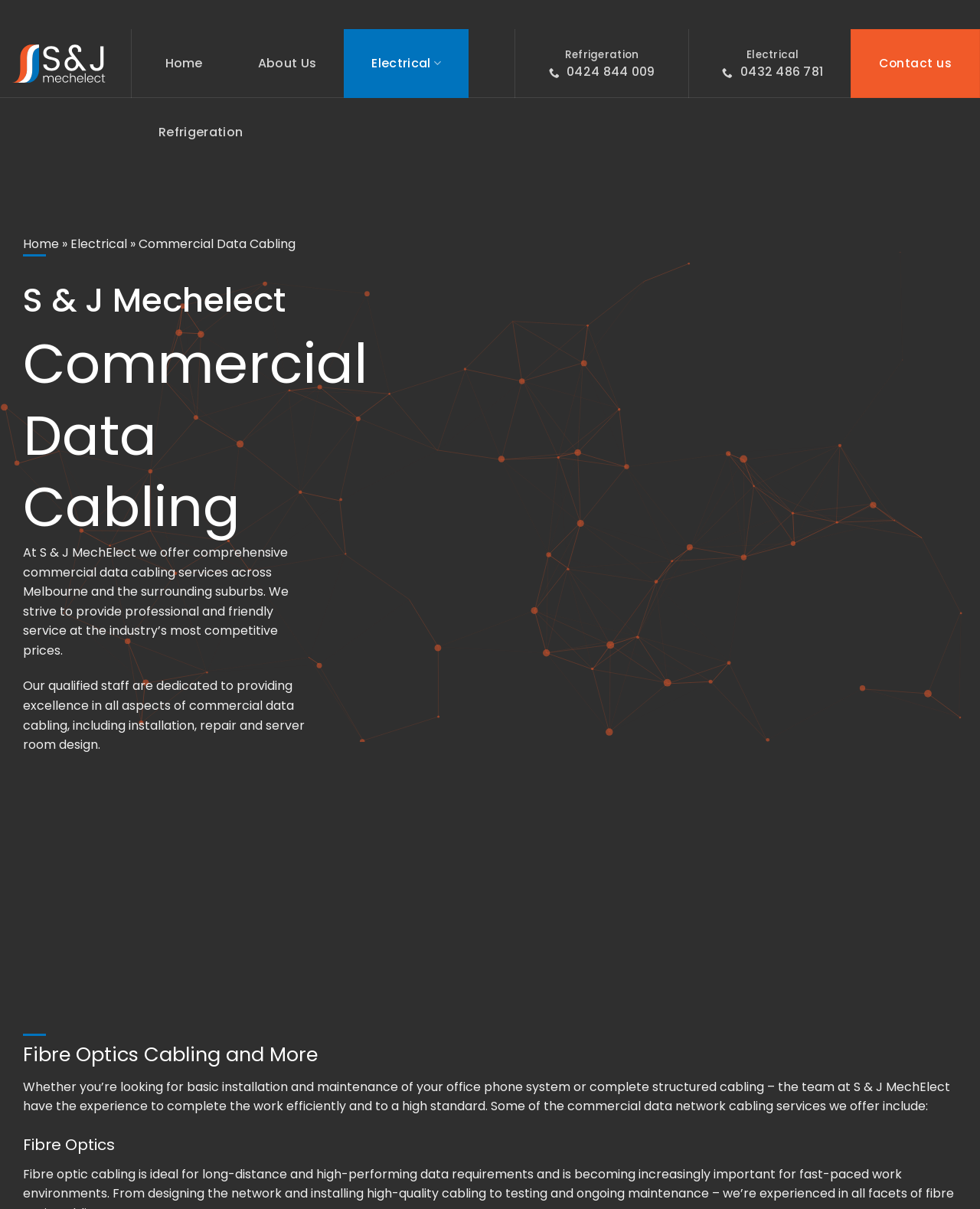Please find and report the bounding box coordinates of the element to click in order to perform the following action: "Click on the 'Home' link". The coordinates should be expressed as four float numbers between 0 and 1, in the format [left, top, right, bottom].

[0.14, 0.024, 0.235, 0.081]